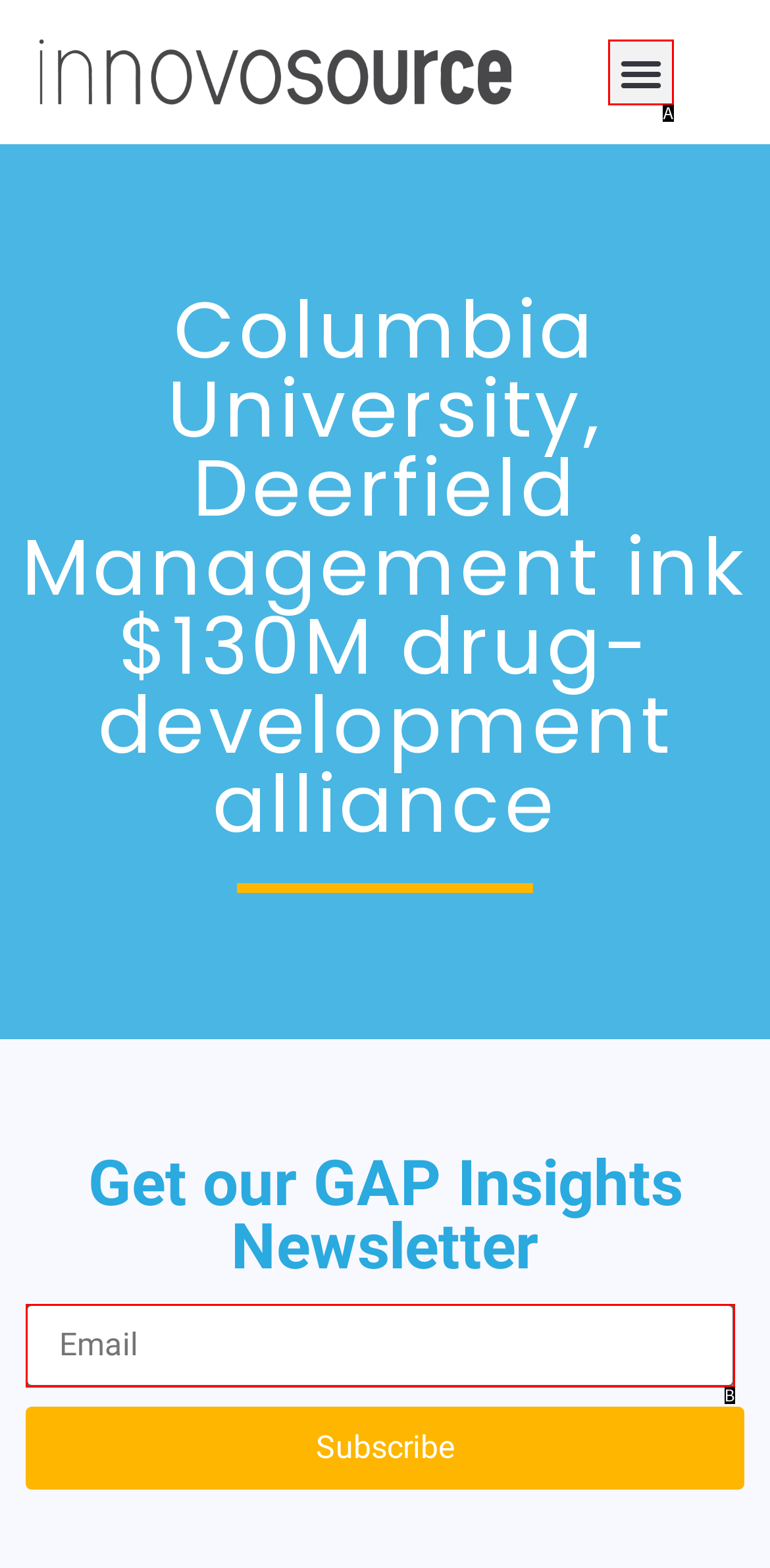Based on the description: name="eael_mailchimp_email" placeholder="Email", find the HTML element that matches it. Provide your answer as the letter of the chosen option.

B